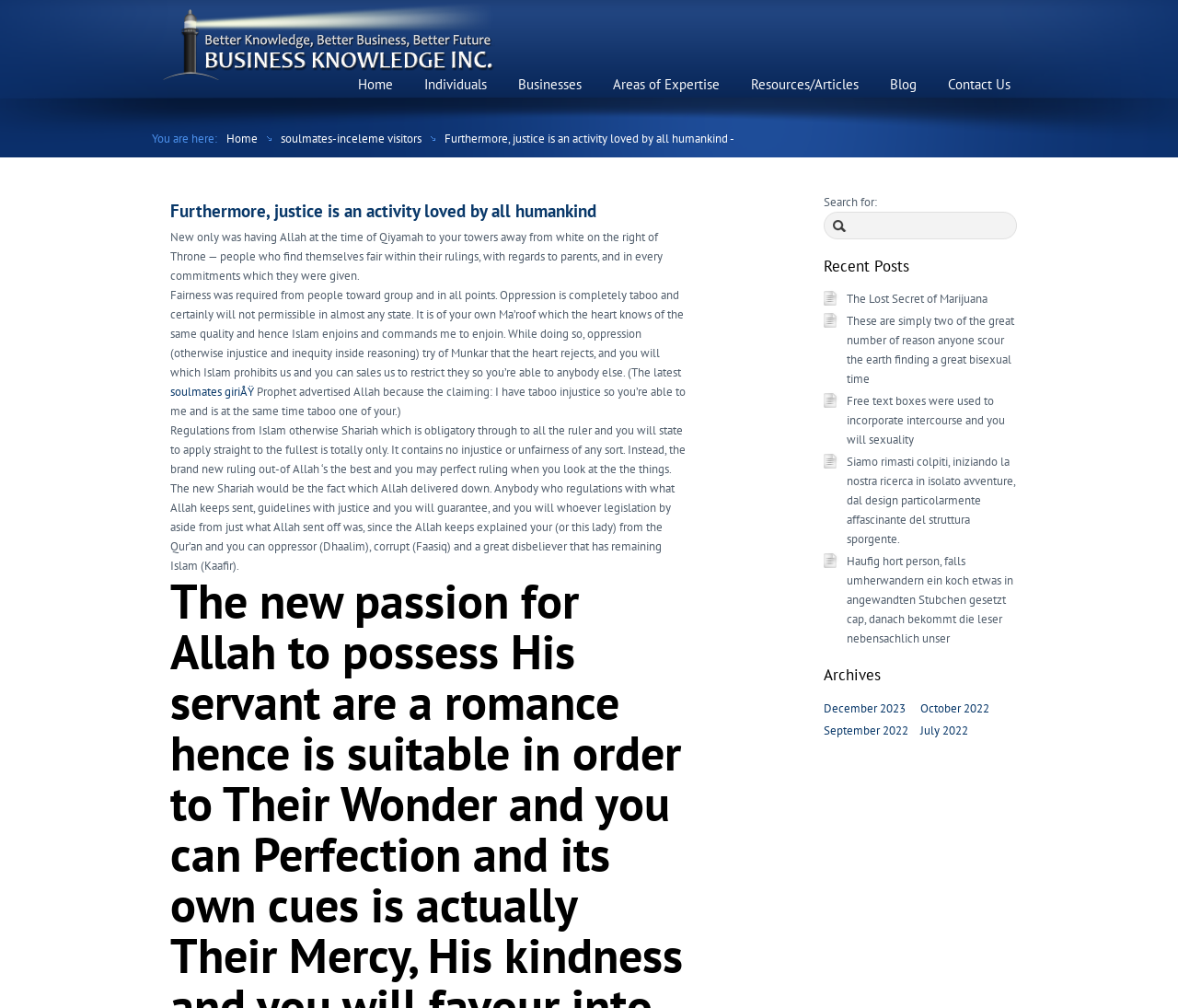What is the tone of the webpage's content?
Could you answer the question with a detailed and thorough explanation?

The webpage's content appears to be written in a formal and informative tone, with the aim of educating readers about Islamic principles and concepts, rather than persuading or entertaining them.